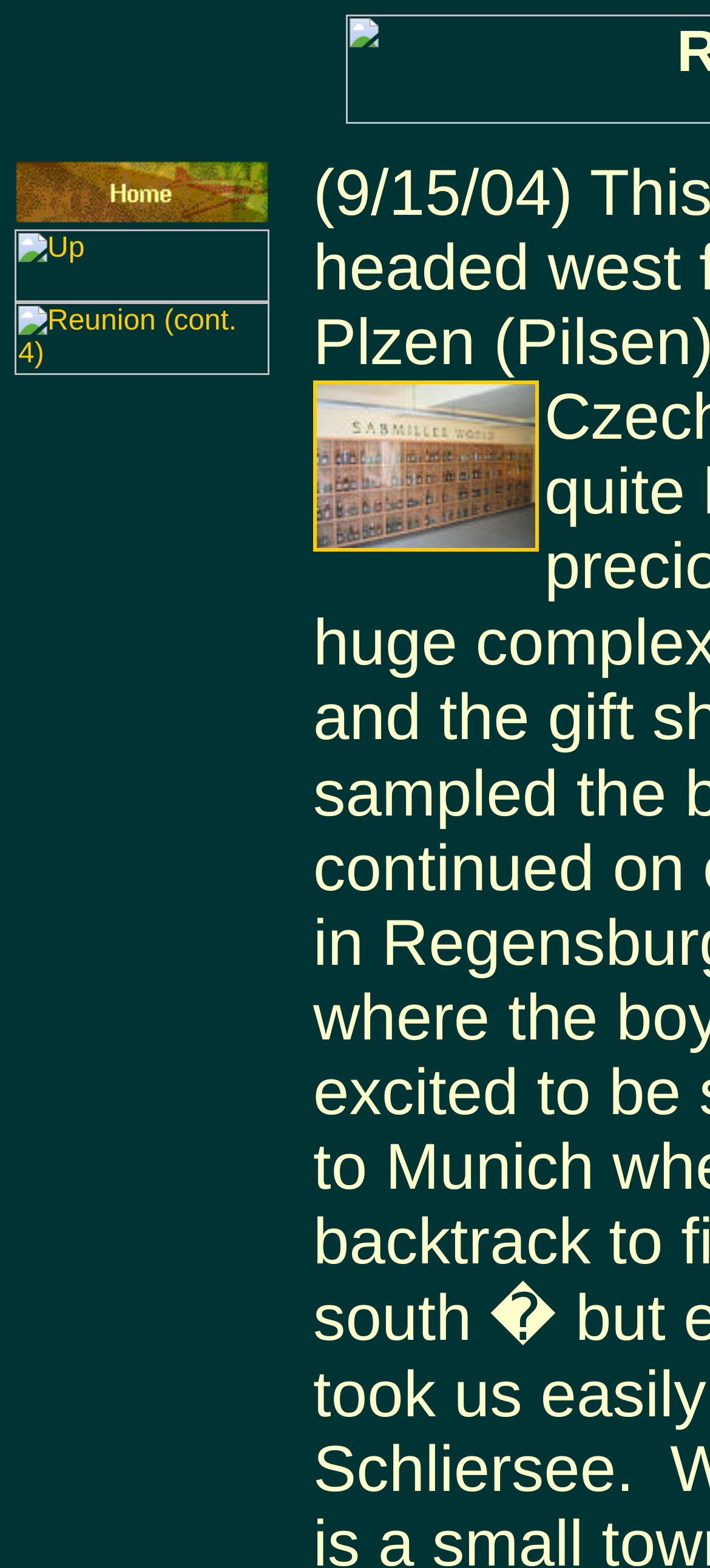Predict the bounding box of the UI element that fits this description: "alt="Reunion (cont. 4)" name="MSFPnav3"".

[0.021, 0.224, 0.379, 0.244]